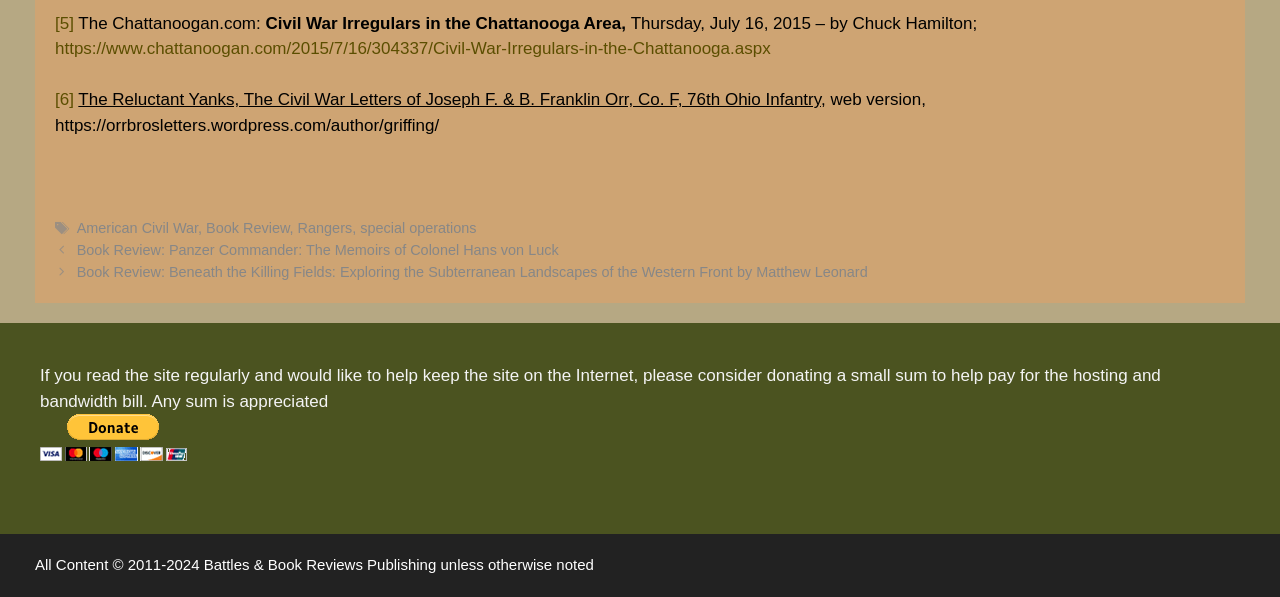Pinpoint the bounding box coordinates of the area that should be clicked to complete the following instruction: "Donate to help pay for the hosting and bandwidth bill using PayPal". The coordinates must be given as four float numbers between 0 and 1, i.e., [left, top, right, bottom].

[0.031, 0.694, 0.146, 0.773]